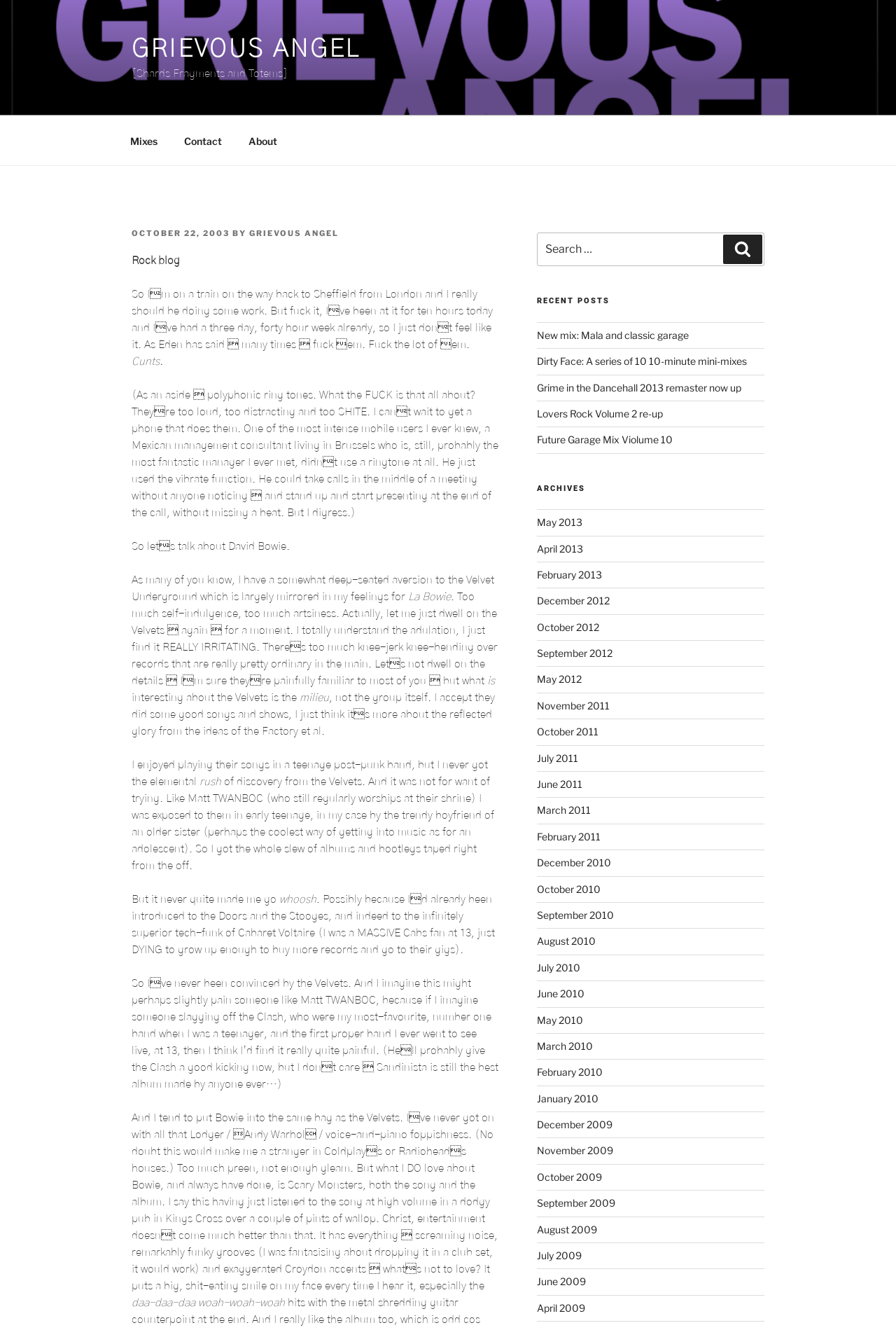Determine the bounding box coordinates of the region that needs to be clicked to achieve the task: "Click on the 'Mixes' link".

[0.131, 0.093, 0.189, 0.119]